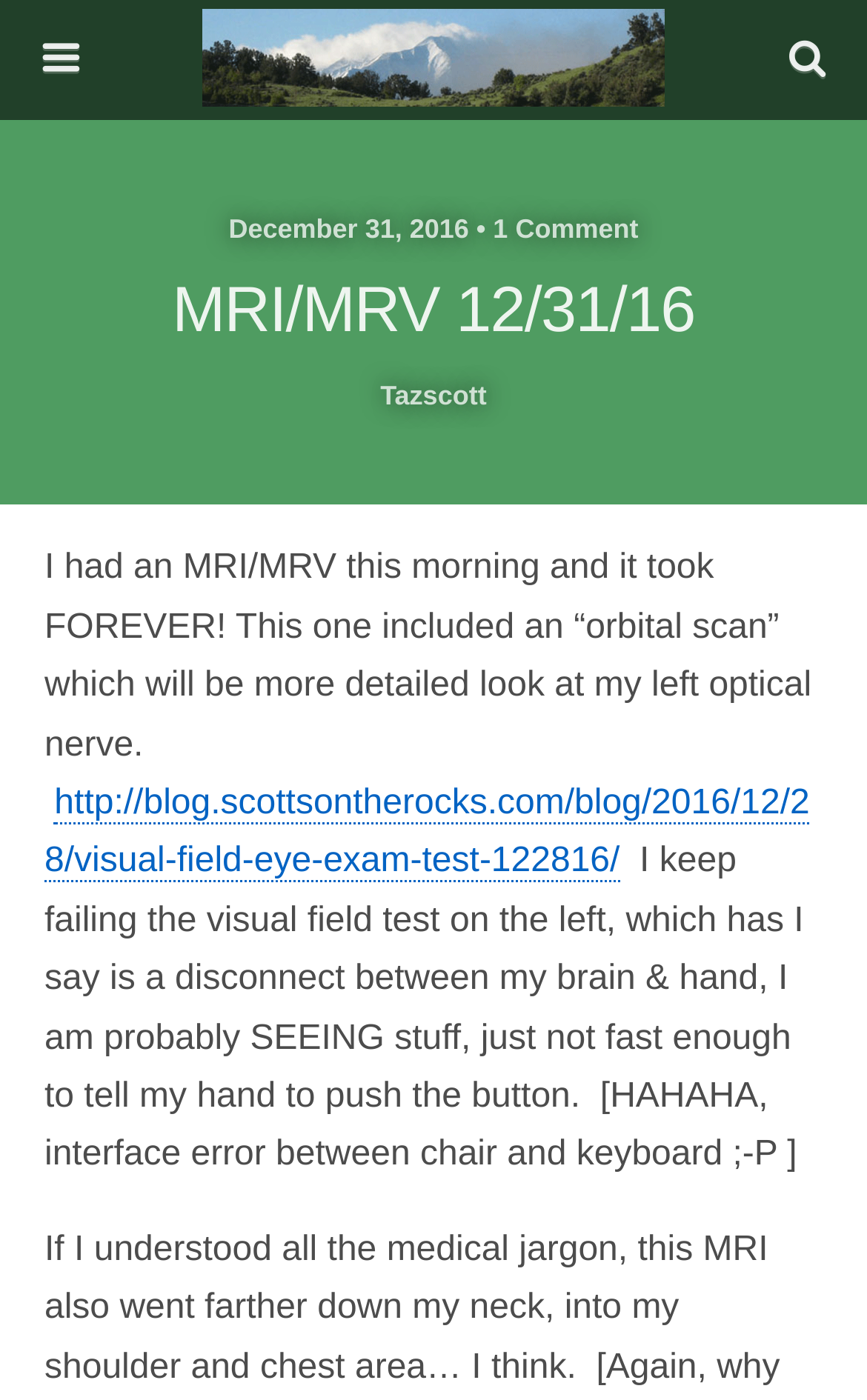Please respond to the question with a concise word or phrase:
What is the author's name?

Tazscott